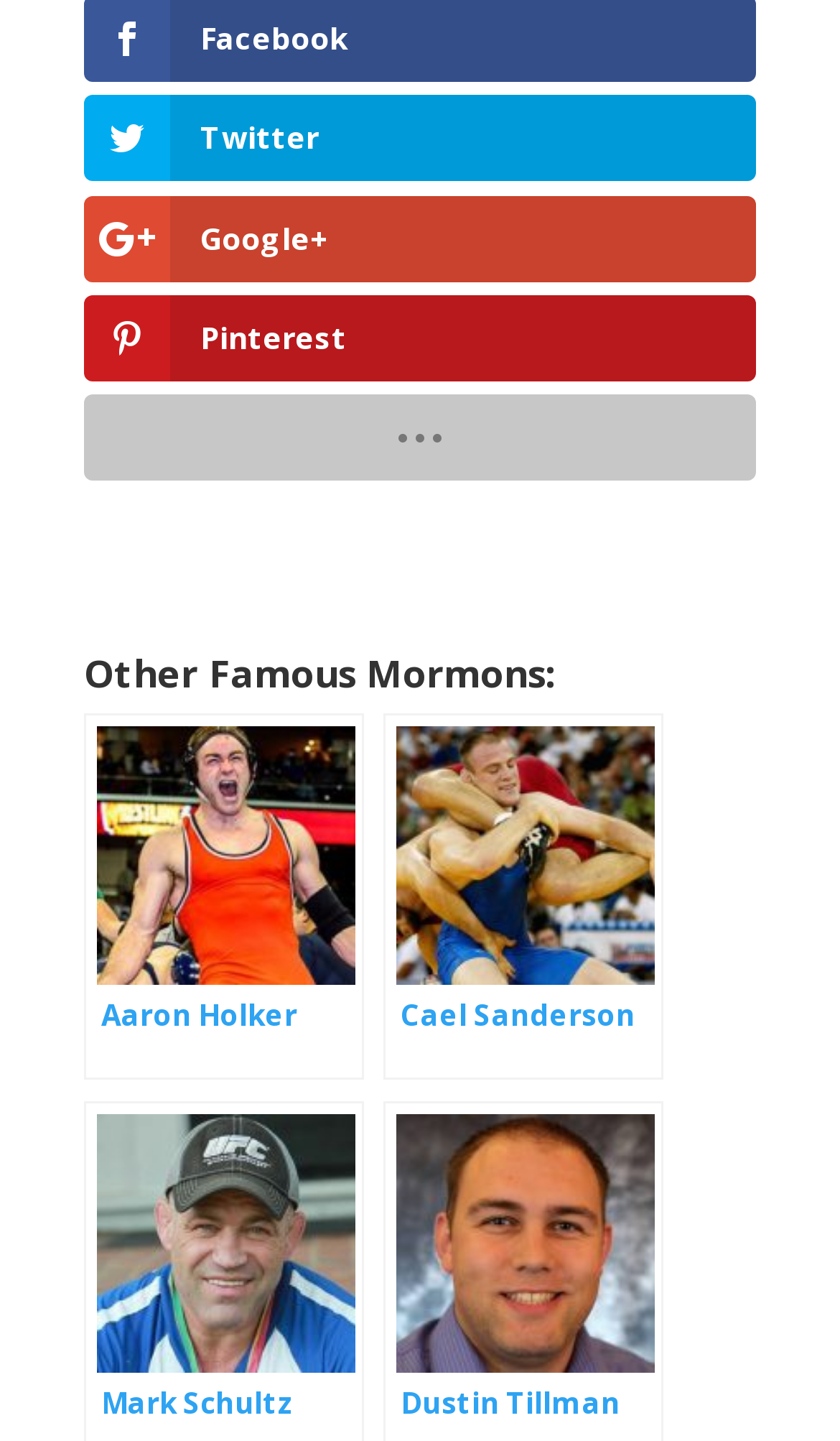Answer the question in a single word or phrase:
Are the famous Mormons listed in alphabetical order?

No